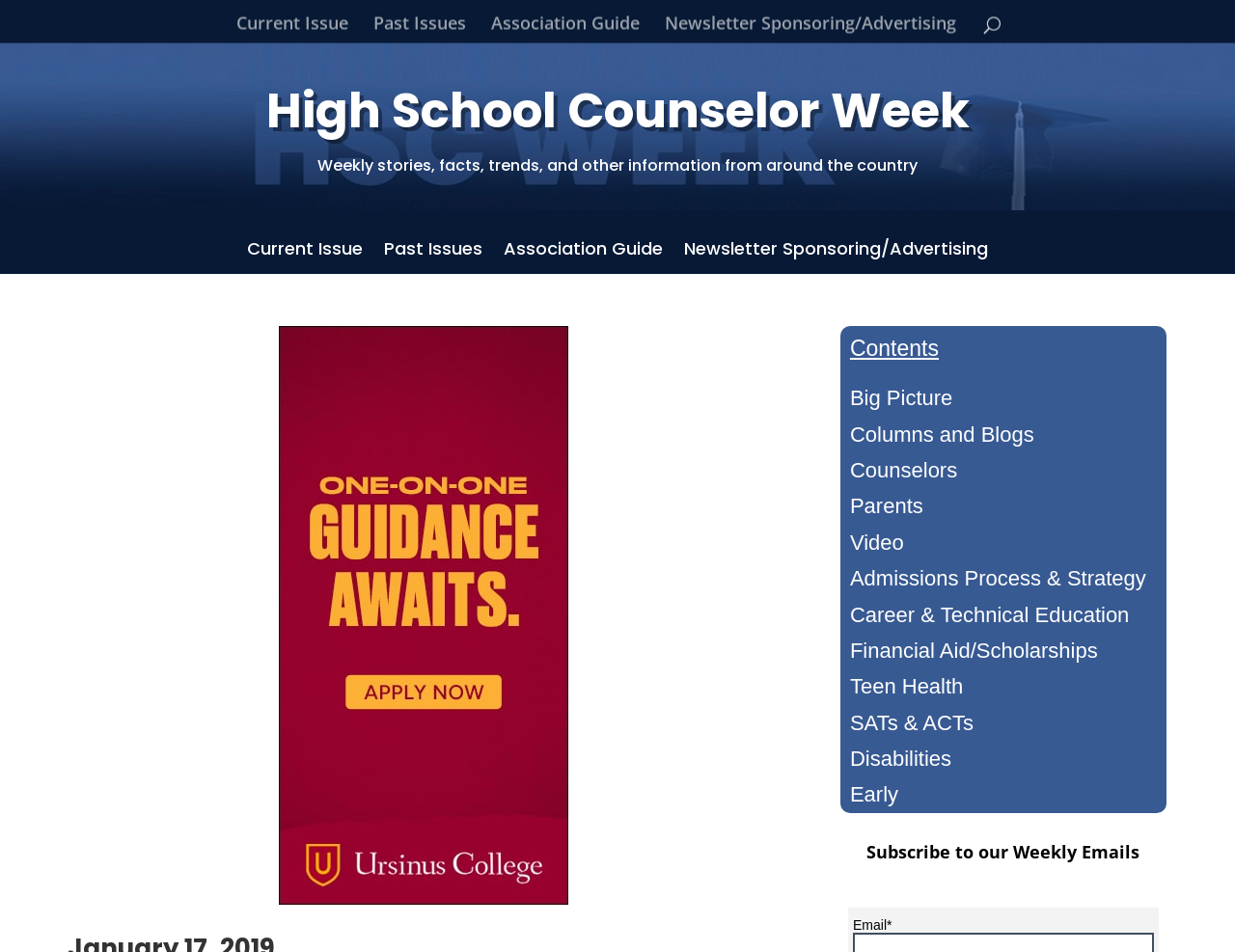Use a single word or phrase to answer the question: What is the purpose of the 'Subscribe to our Weekly Emails' section?

To subscribe to weekly emails